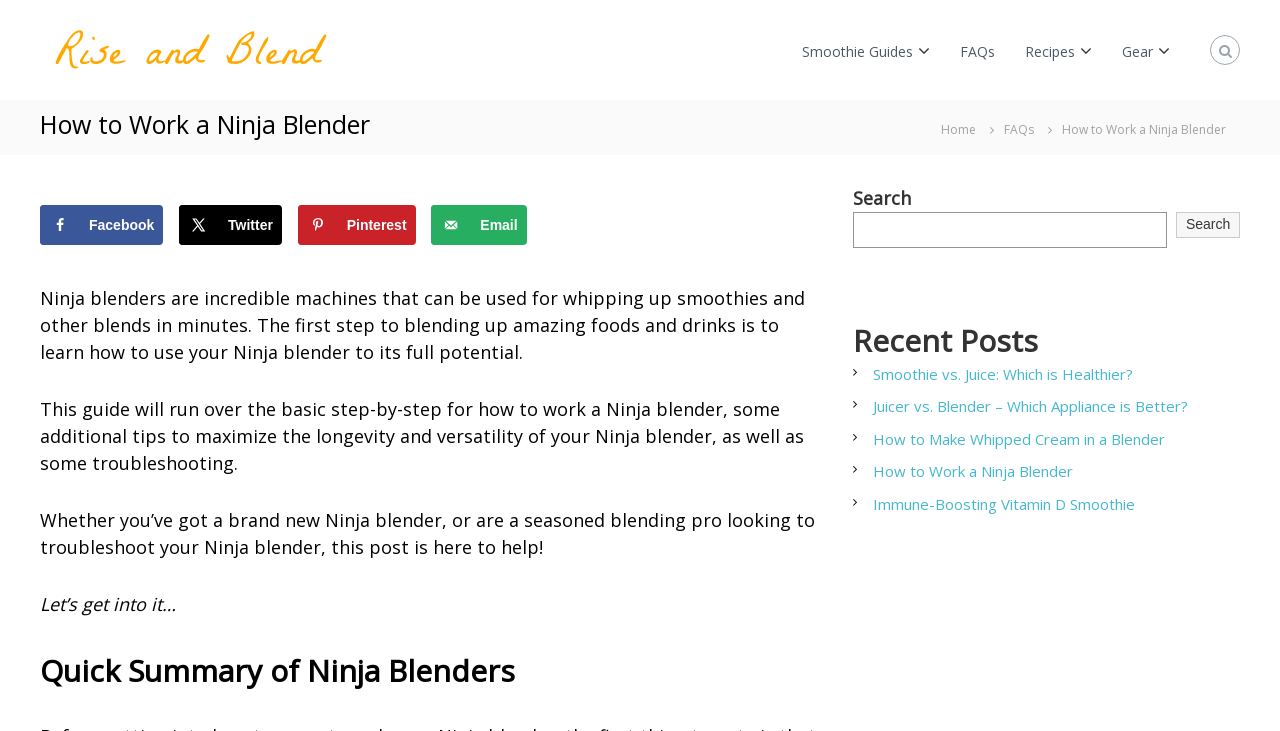What type of content is listed under 'Recent Posts'?
Answer the question based on the image using a single word or a brief phrase.

Smoothie and blender related articles